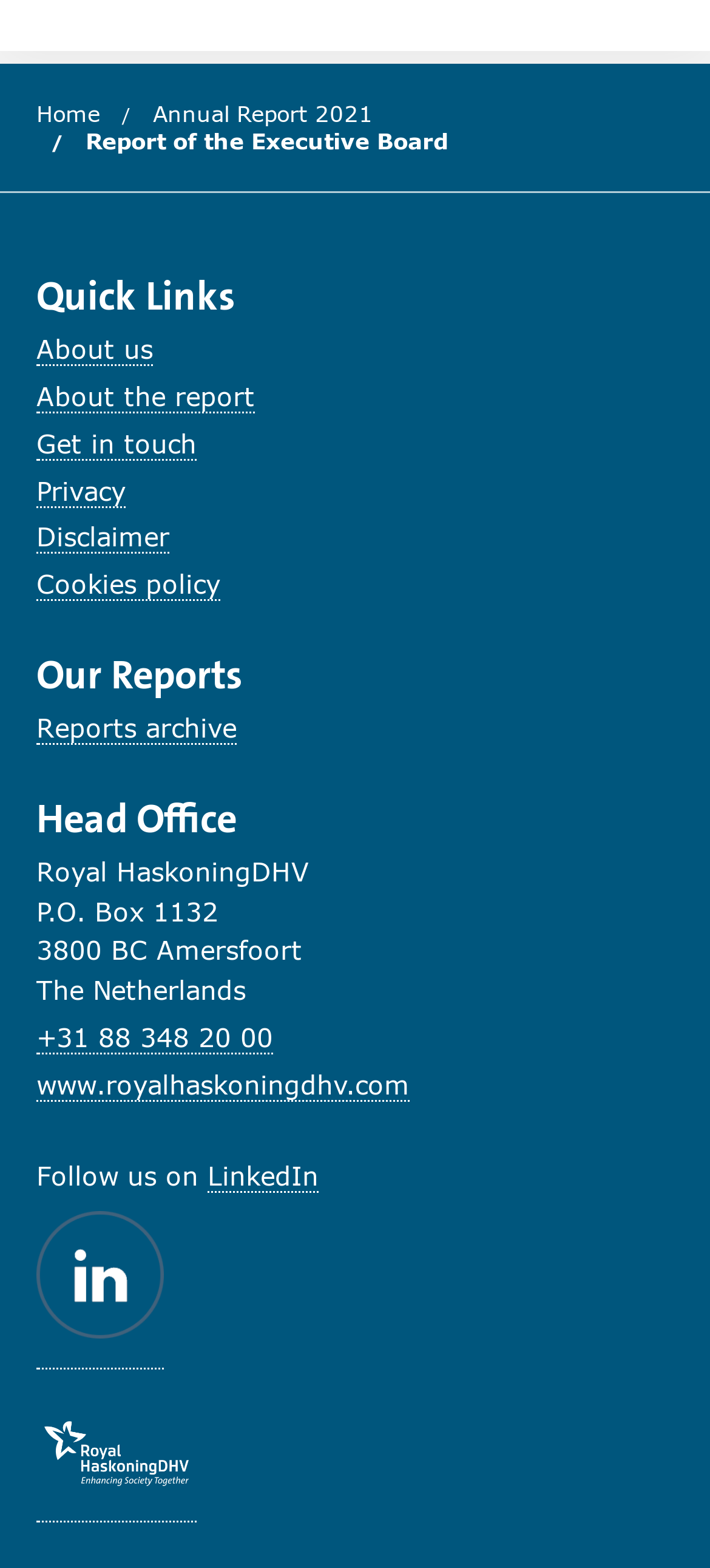Pinpoint the bounding box coordinates of the element you need to click to execute the following instruction: "Read about us". The bounding box should be represented by four float numbers between 0 and 1, in the format [left, top, right, bottom].

[0.051, 0.213, 0.215, 0.234]